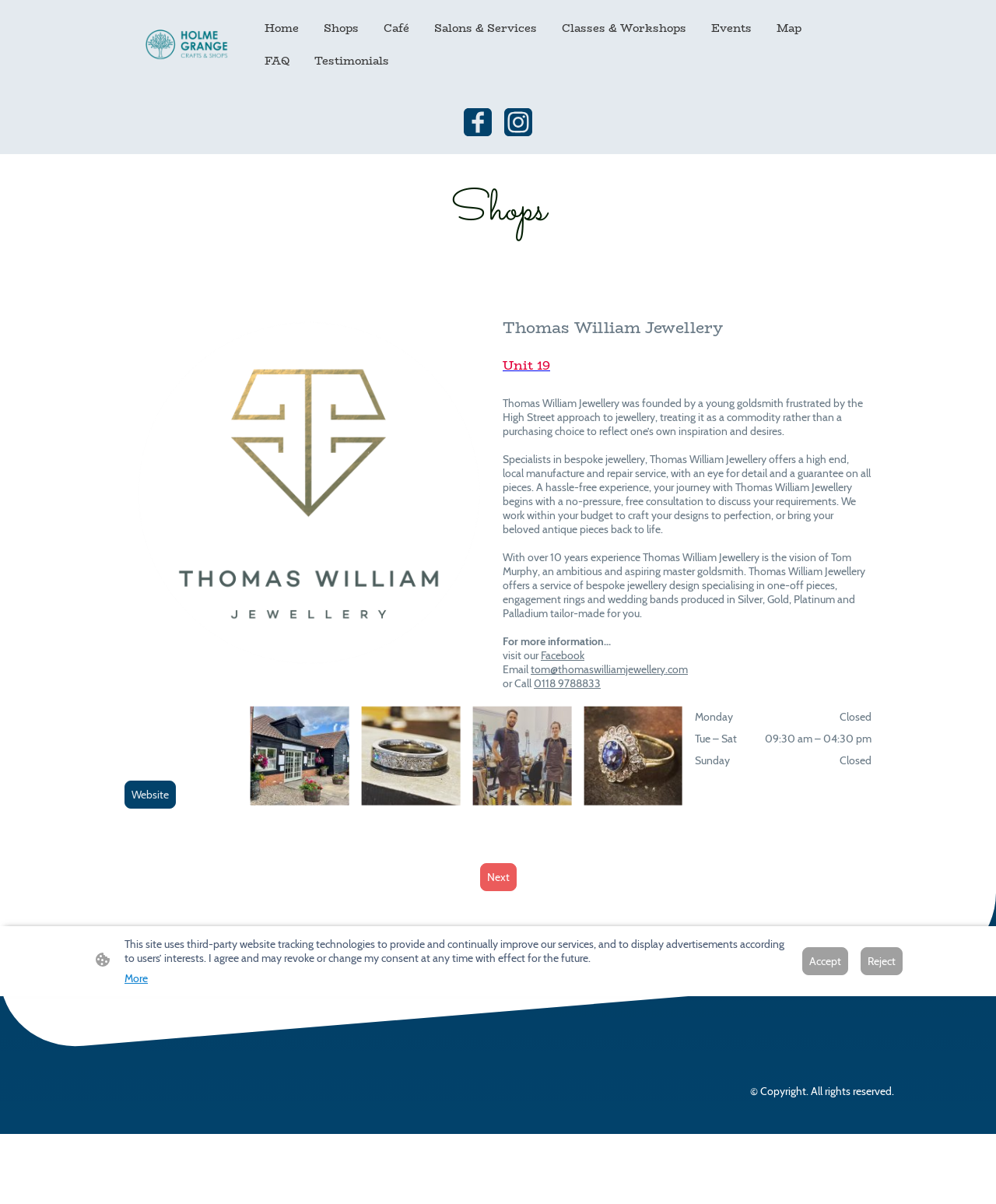Find the bounding box of the web element that fits this description: "Unit 19".

[0.505, 0.295, 0.552, 0.312]